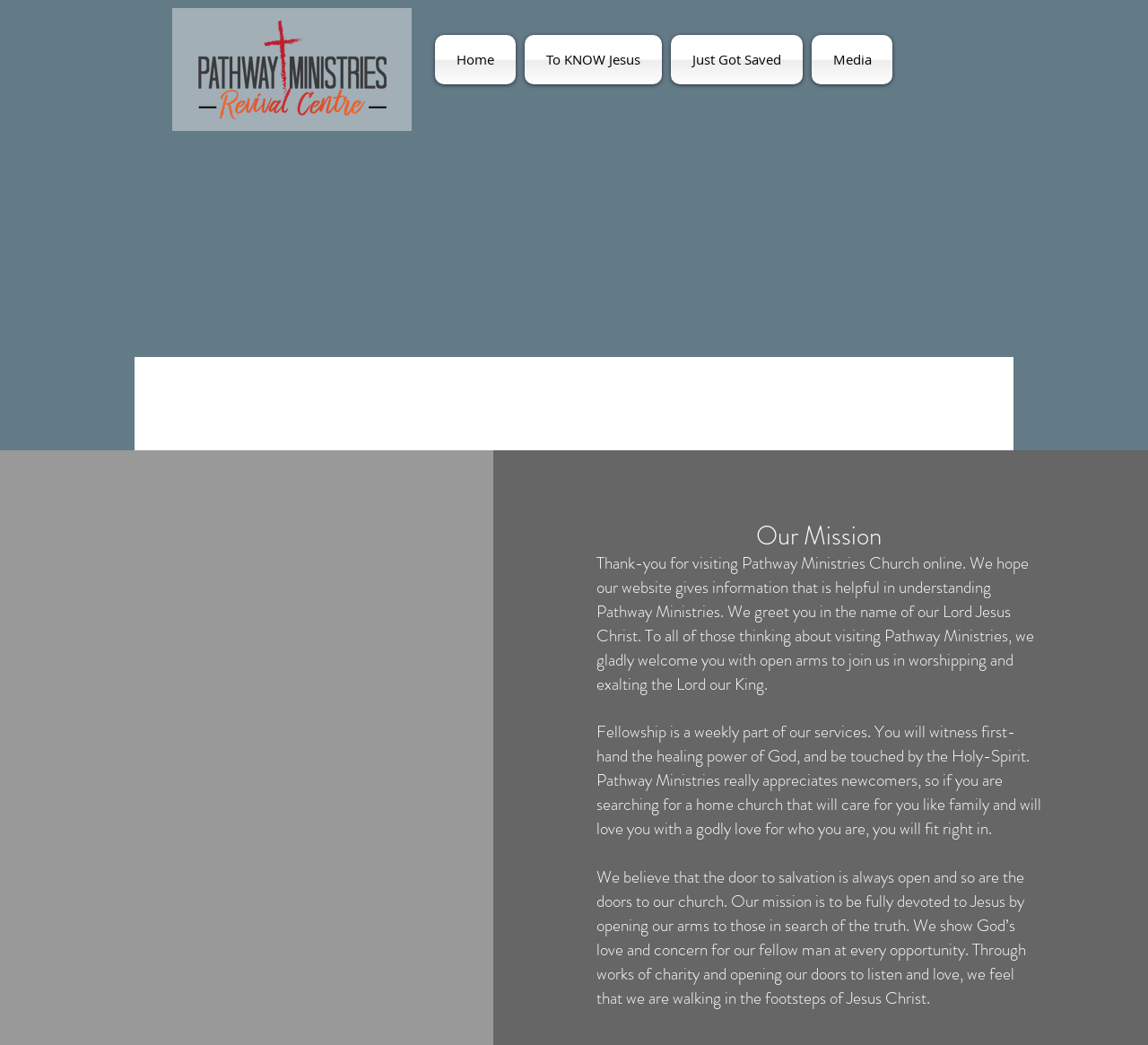Using the webpage screenshot and the element description To KNOW Jesus, determine the bounding box coordinates. Specify the coordinates in the format (top-left x, top-left y, bottom-right x, bottom-right y) with values ranging from 0 to 1.

[0.453, 0.033, 0.58, 0.081]